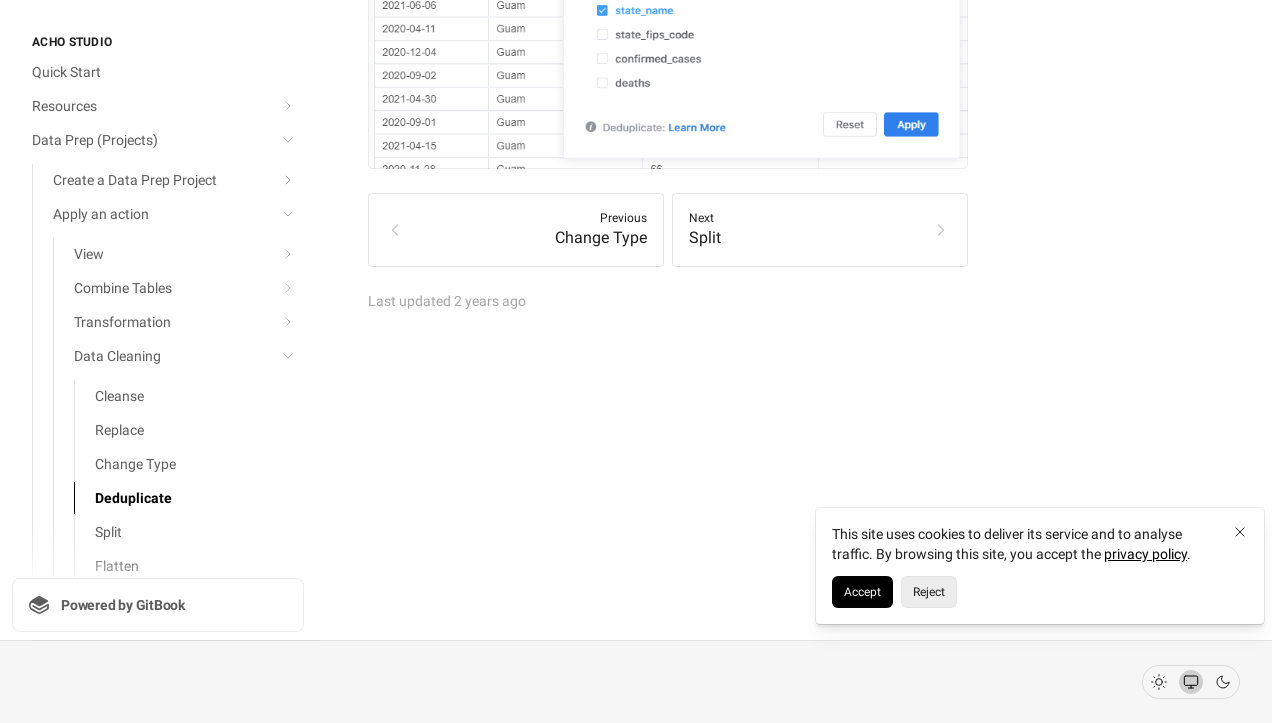Please find the bounding box for the UI element described by: "Create a Data Prep Project".

[0.026, 0.227, 0.238, 0.271]